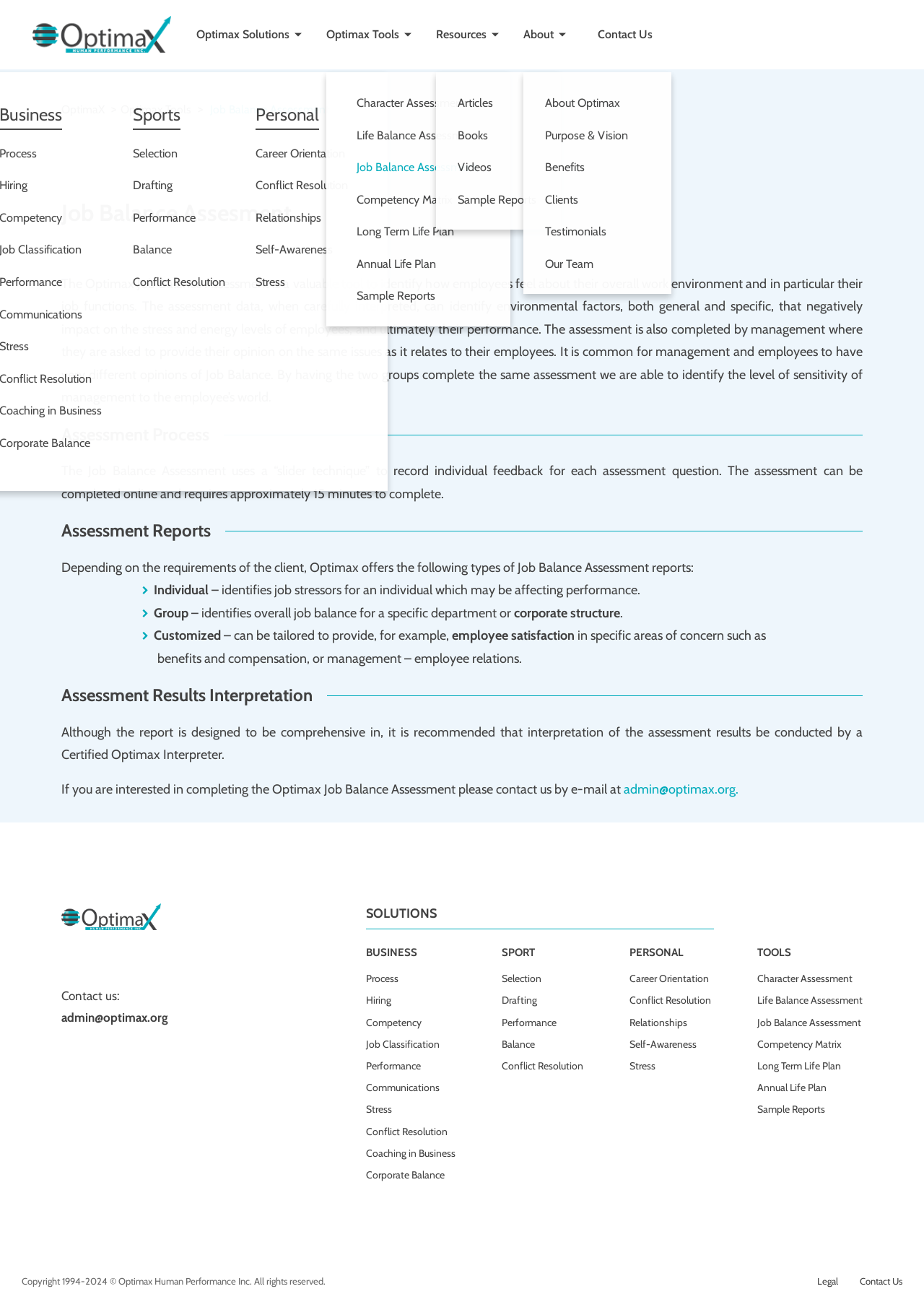Please identify the bounding box coordinates of the clickable area that will allow you to execute the instruction: "Click on the 'Contact Us' link".

[0.647, 0.002, 0.706, 0.052]